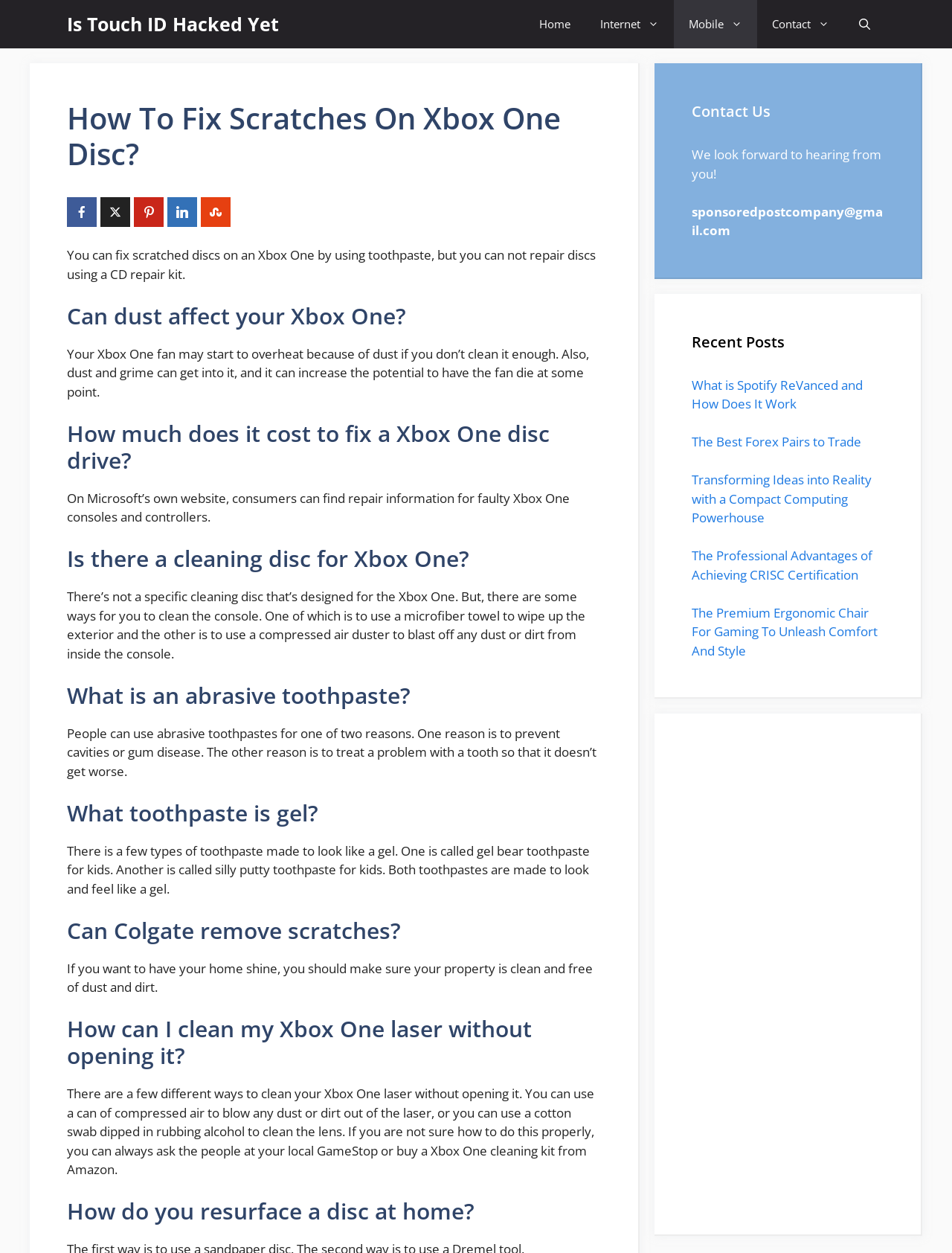Please identify the coordinates of the bounding box that should be clicked to fulfill this instruction: "Click on the 'What is Spotify ReVanced and How Does It Work' link".

[0.727, 0.3, 0.906, 0.329]